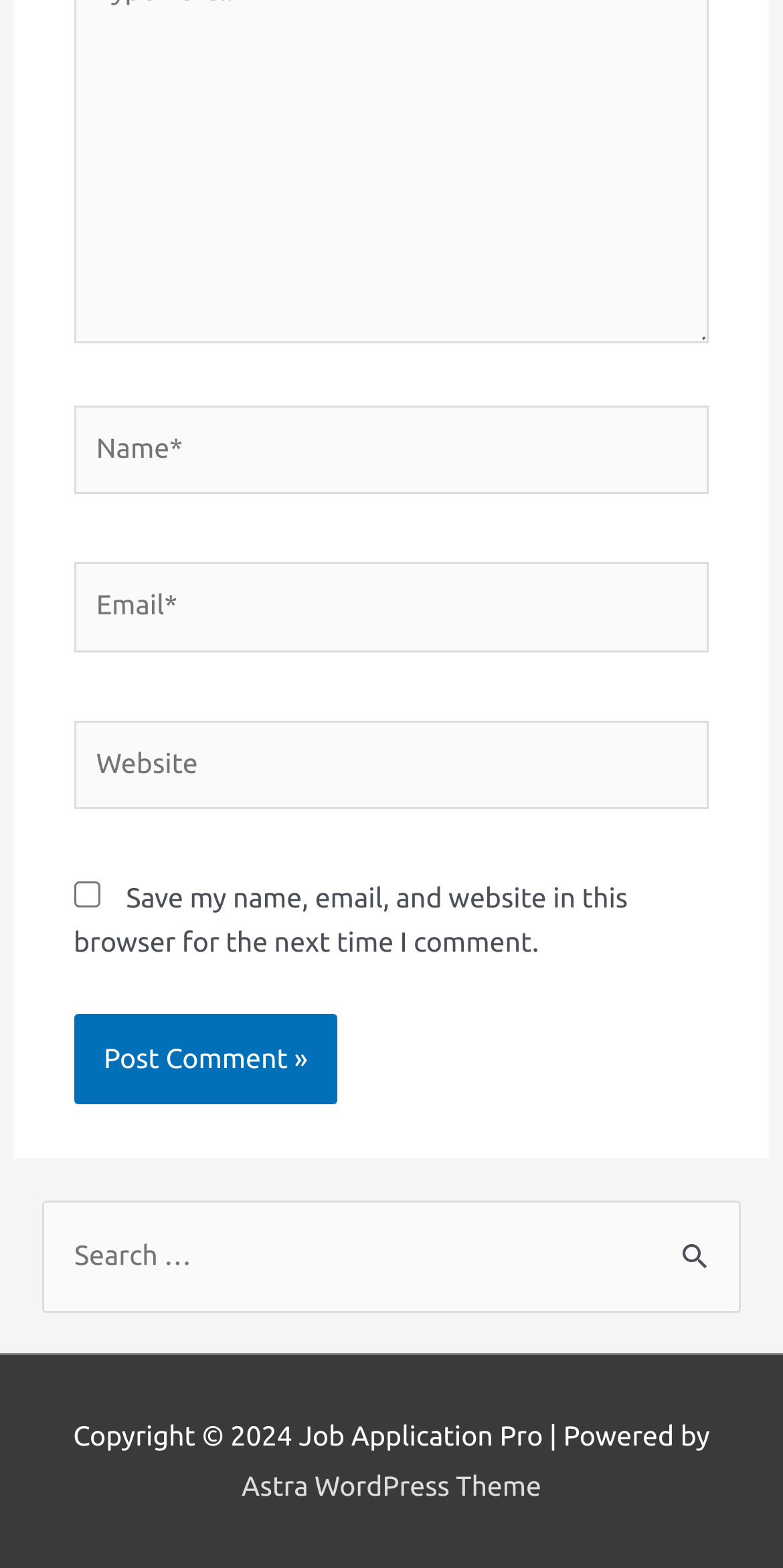Determine the bounding box coordinates for the UI element matching this description: "parent_node: Name* name="author" placeholder="Name*"".

[0.094, 0.258, 0.906, 0.315]